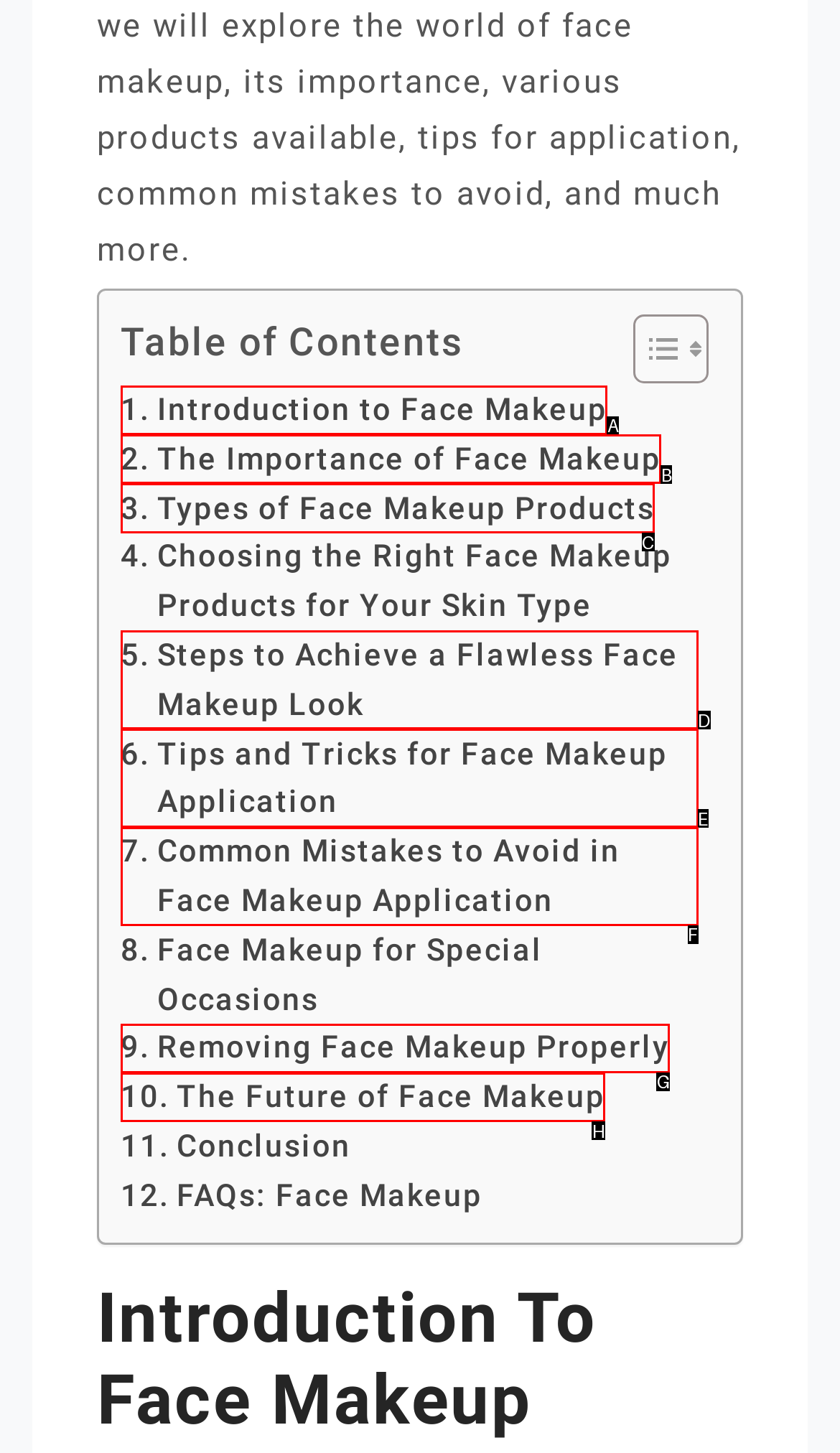Indicate the letter of the UI element that should be clicked to accomplish the task: Explore Types of Face Makeup Products. Answer with the letter only.

C